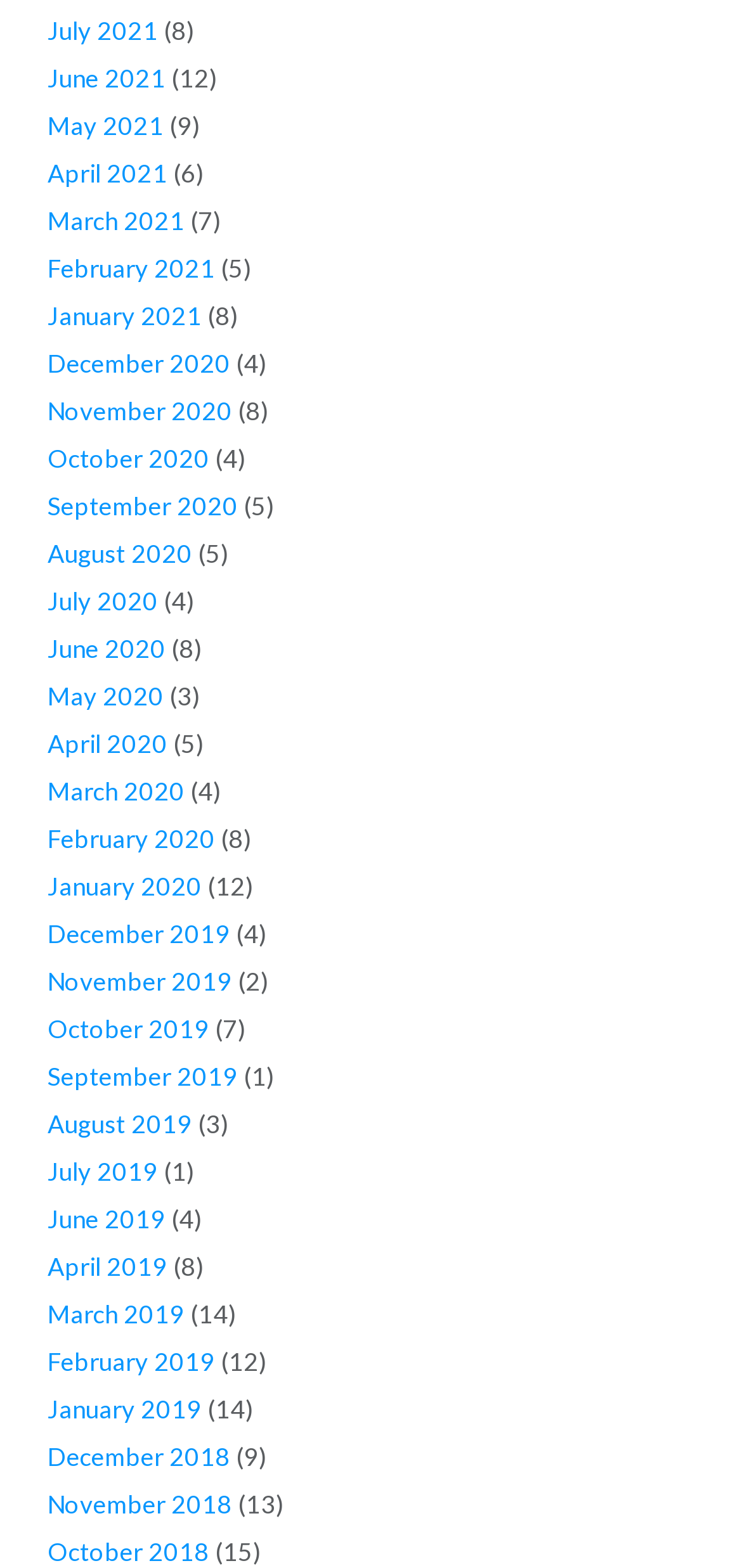Provide a brief response to the question below using one word or phrase:
Is there a month with only one item?

Yes